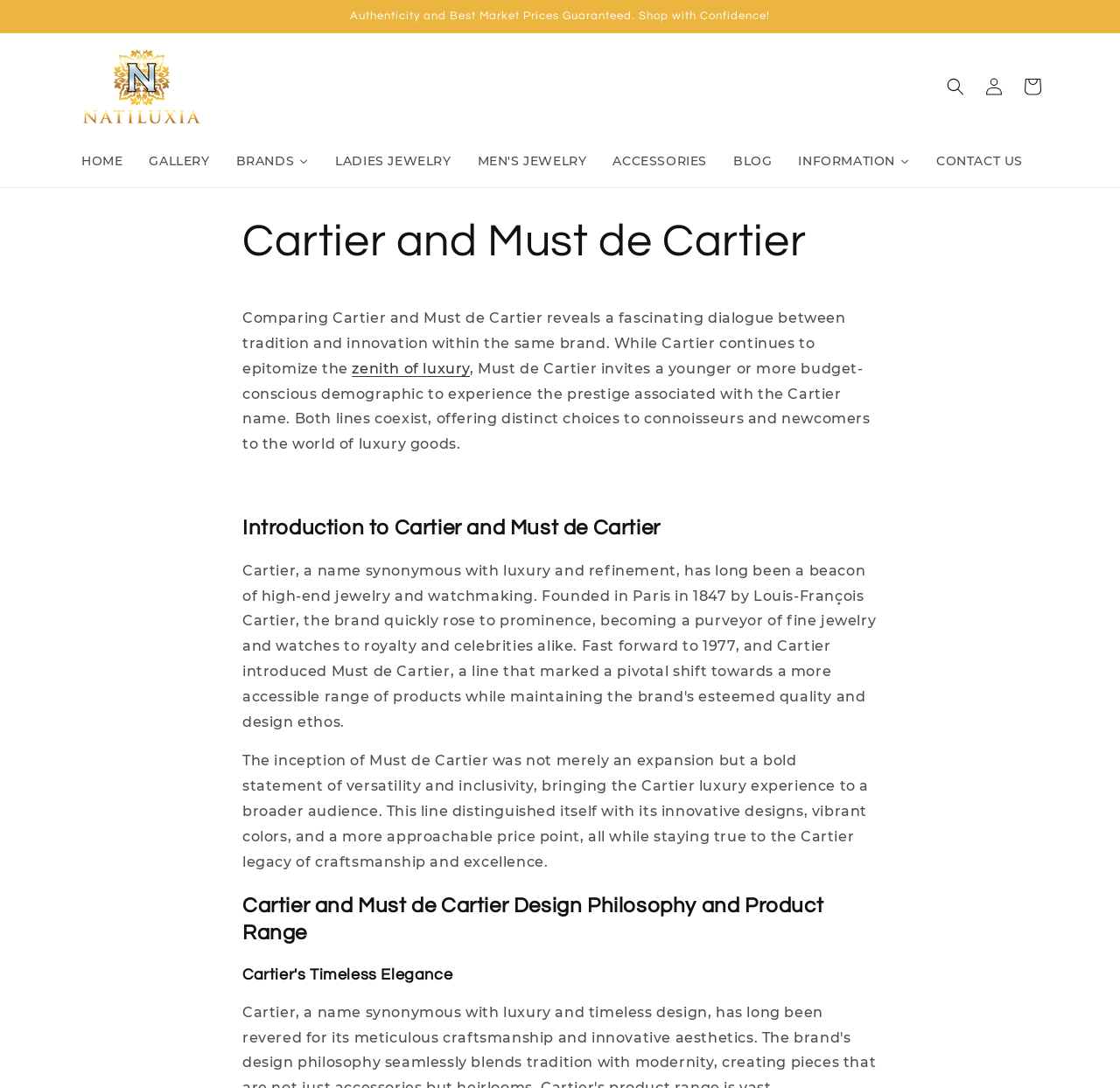Please provide a detailed answer to the question below by examining the image:
What is the purpose of Must de Cartier?

According to the text 'The inception of Must de Cartier was not merely an expansion but a bold statement of versatility and inclusivity, bringing the Cartier luxury experience to a broader audience. This line distinguished itself with its innovative designs, vibrant colors, and a more approachable price point...', Must de Cartier was created to offer a more affordable option while still maintaining the Cartier legacy of craftsmanship and excellence.